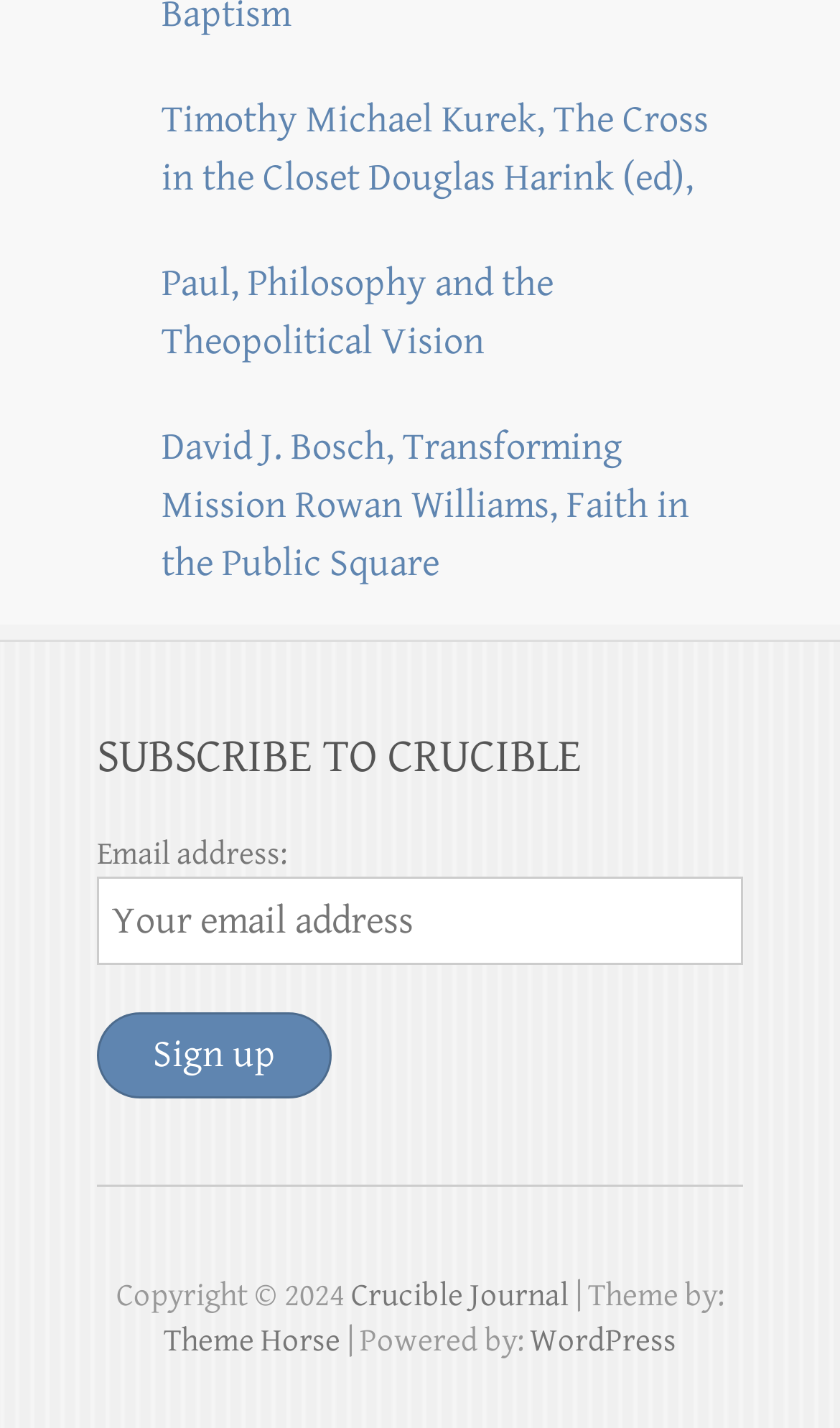Provide your answer in one word or a succinct phrase for the question: 
What is the copyright year?

2024